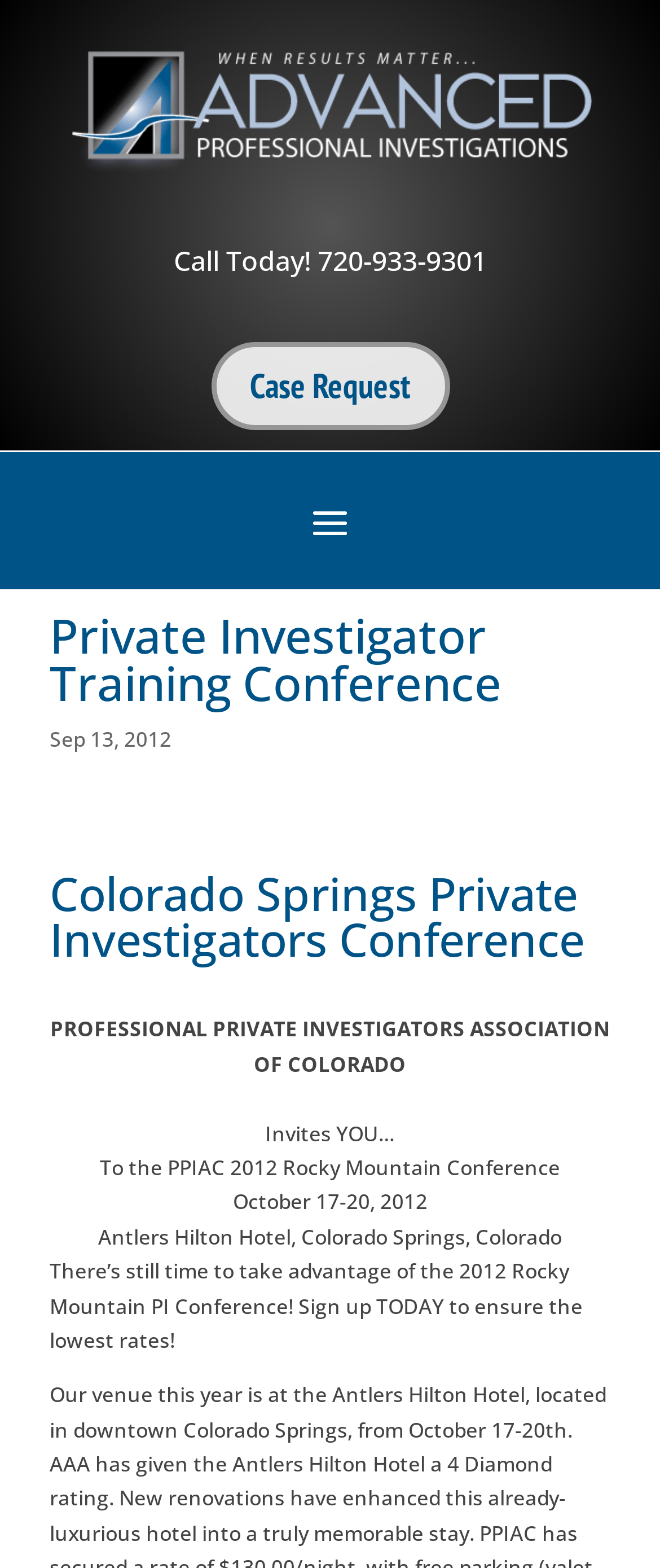Where is the Antlers Hilton Hotel located?
Using the image provided, answer with just one word or phrase.

Colorado Springs, Colorado